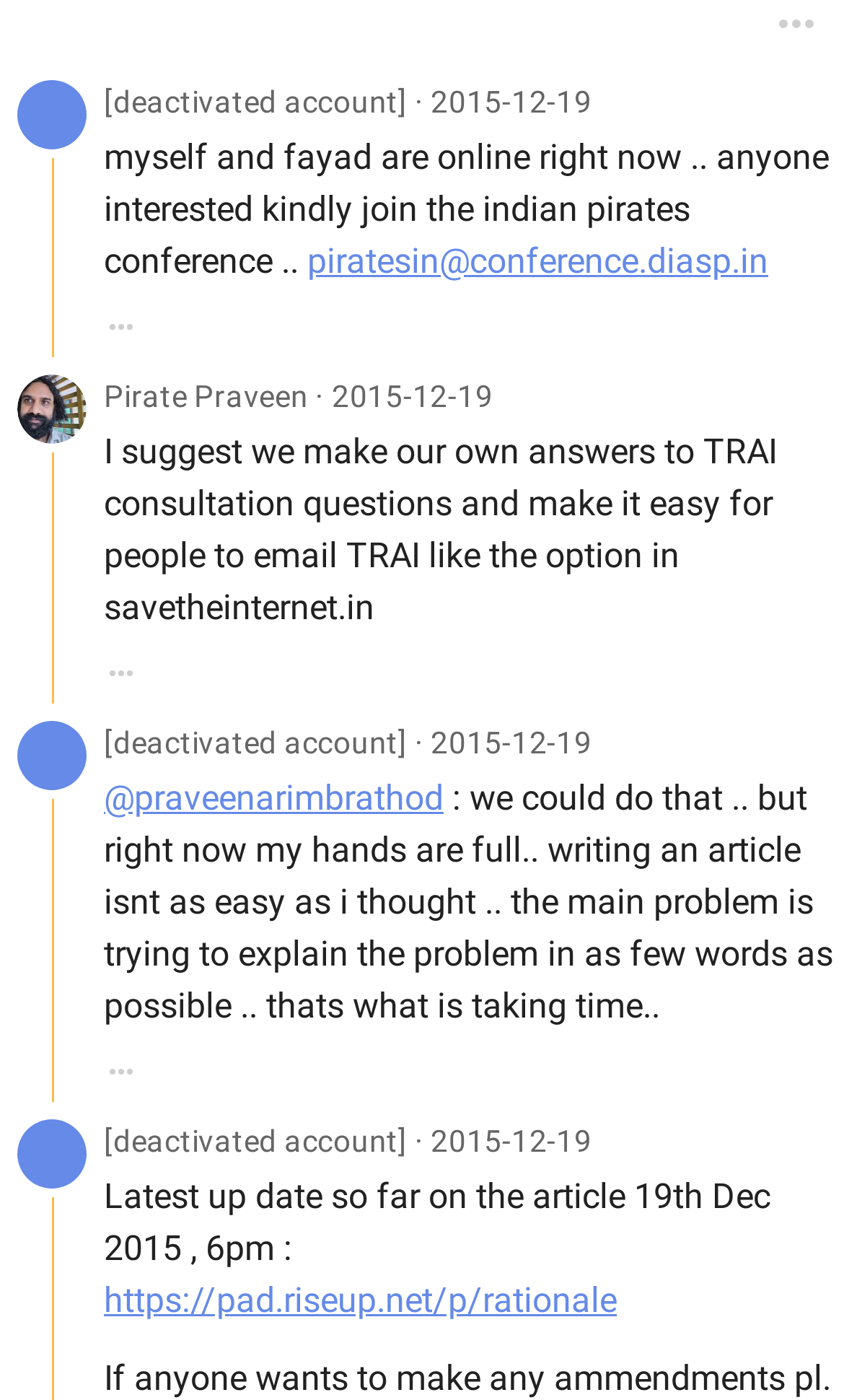Please identify the bounding box coordinates of the element that needs to be clicked to perform the following instruction: "Open the 'https://pad.riseup.net/p/rationale' link".

[0.123, 0.914, 0.731, 0.943]